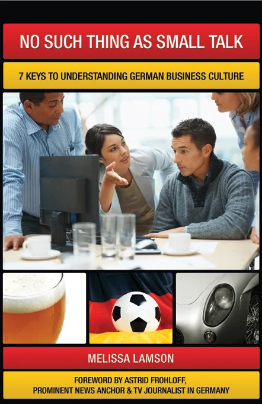Respond to the question below with a concise word or phrase:
How many keys to understanding German business culture are mentioned?

7